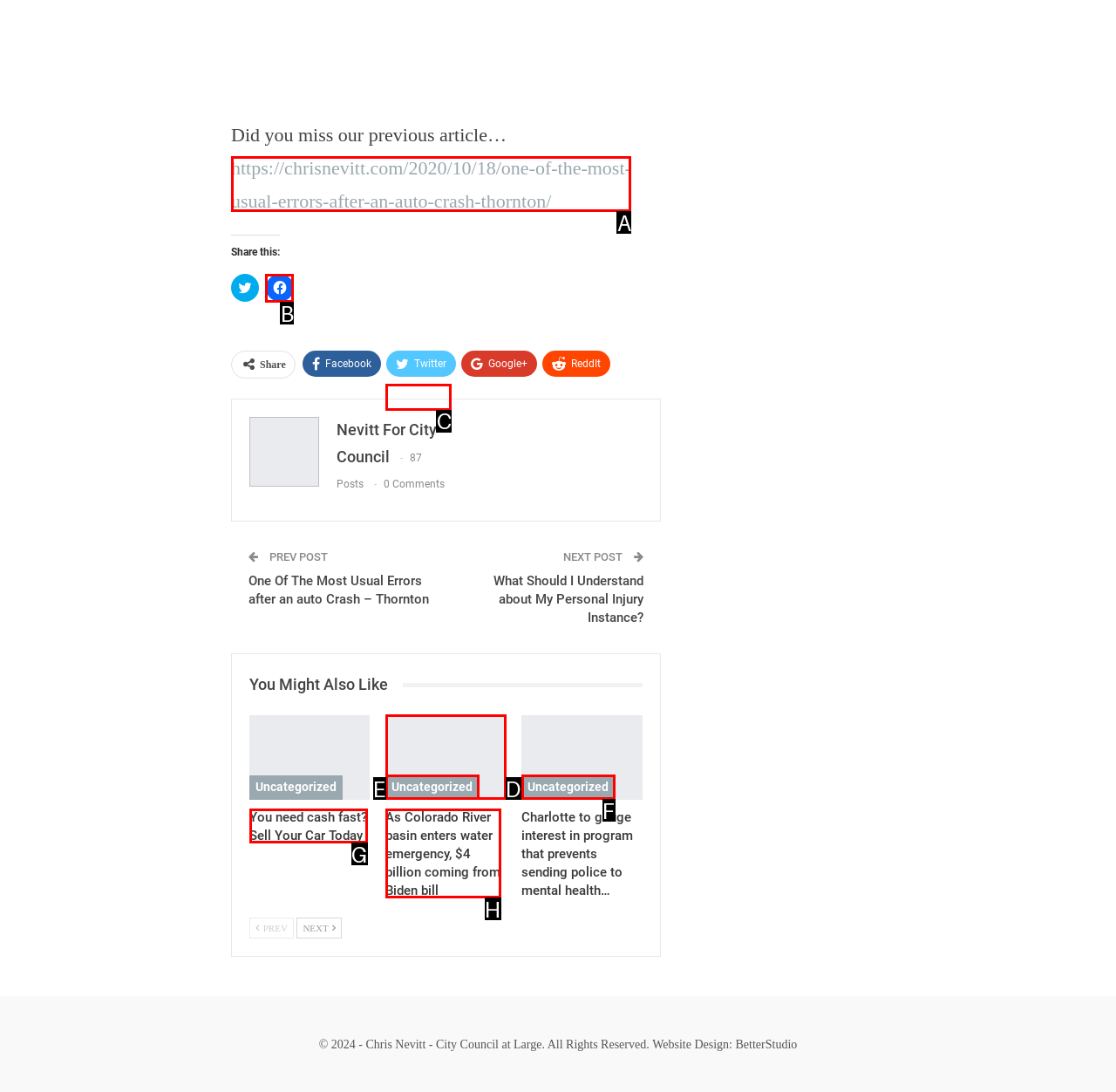Which option should be clicked to execute the task: Share on Facebook?
Reply with the letter of the chosen option.

B